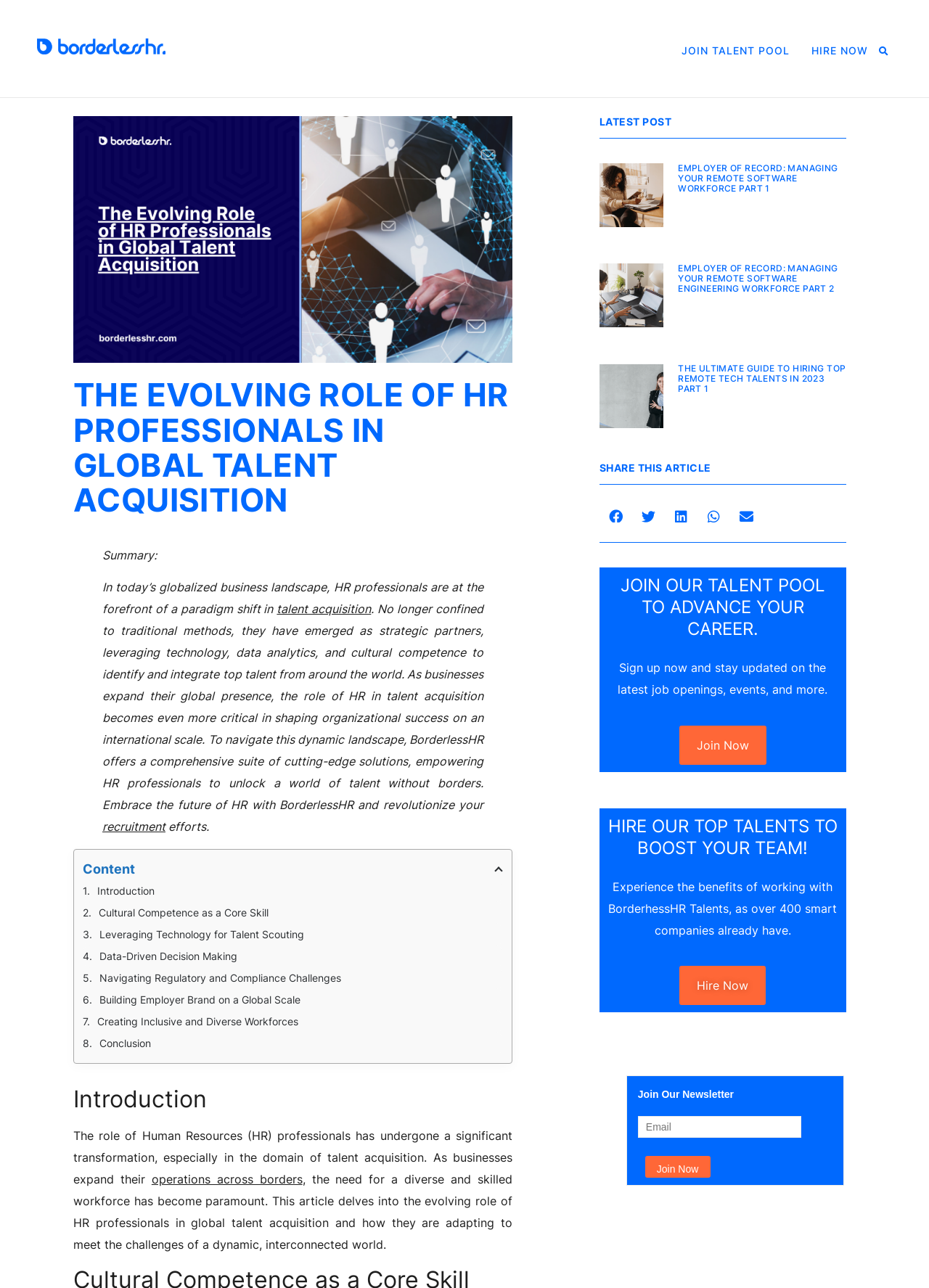Find the bounding box of the UI element described as: "send start cmd... error(4)". The bounding box coordinates should be given as four float values between 0 and 1, i.e., [left, top, right, bottom].

None